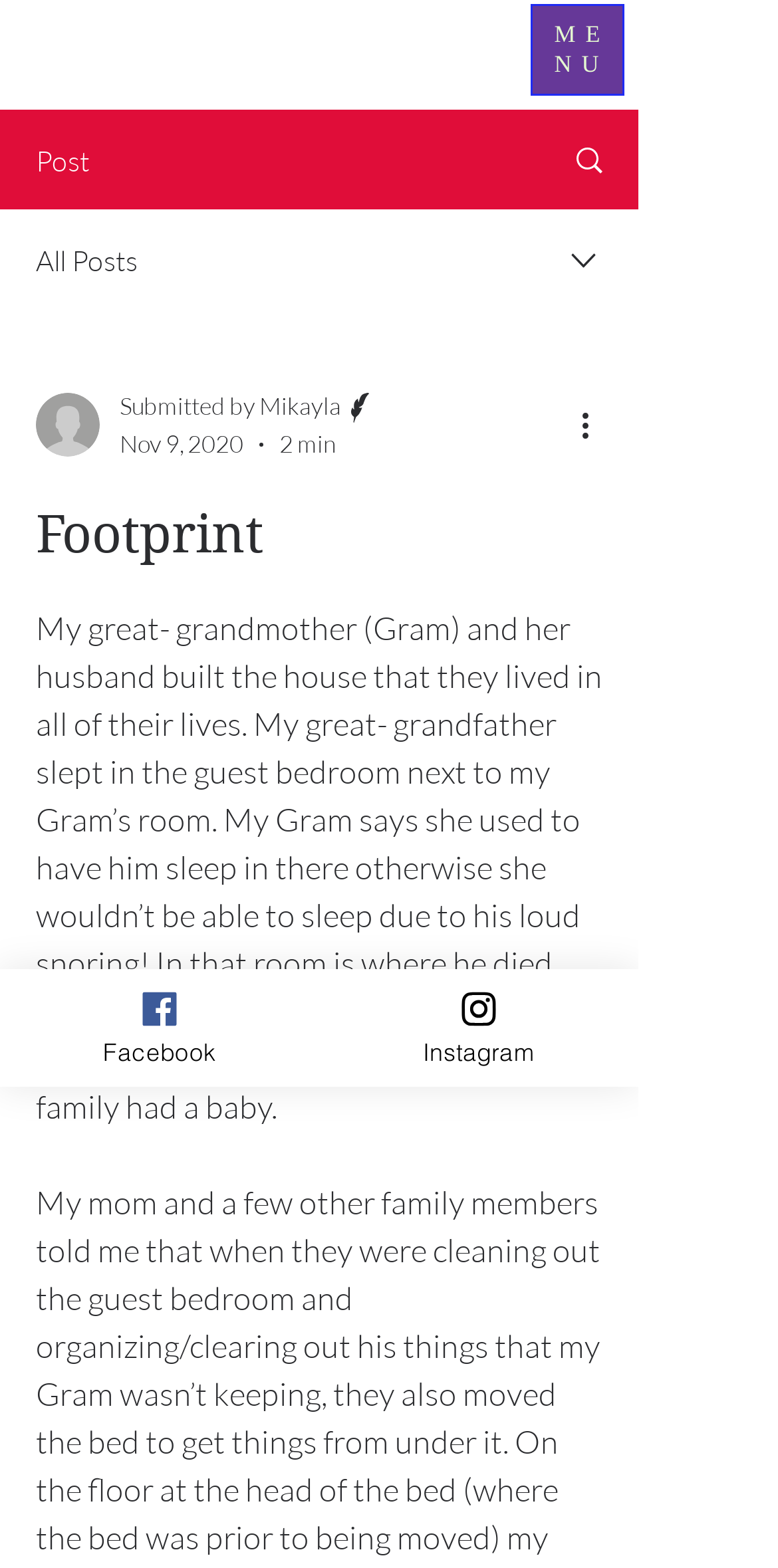Please identify the bounding box coordinates of the area I need to click to accomplish the following instruction: "Open the TABLETOP ROLE-PLAYING category".

None